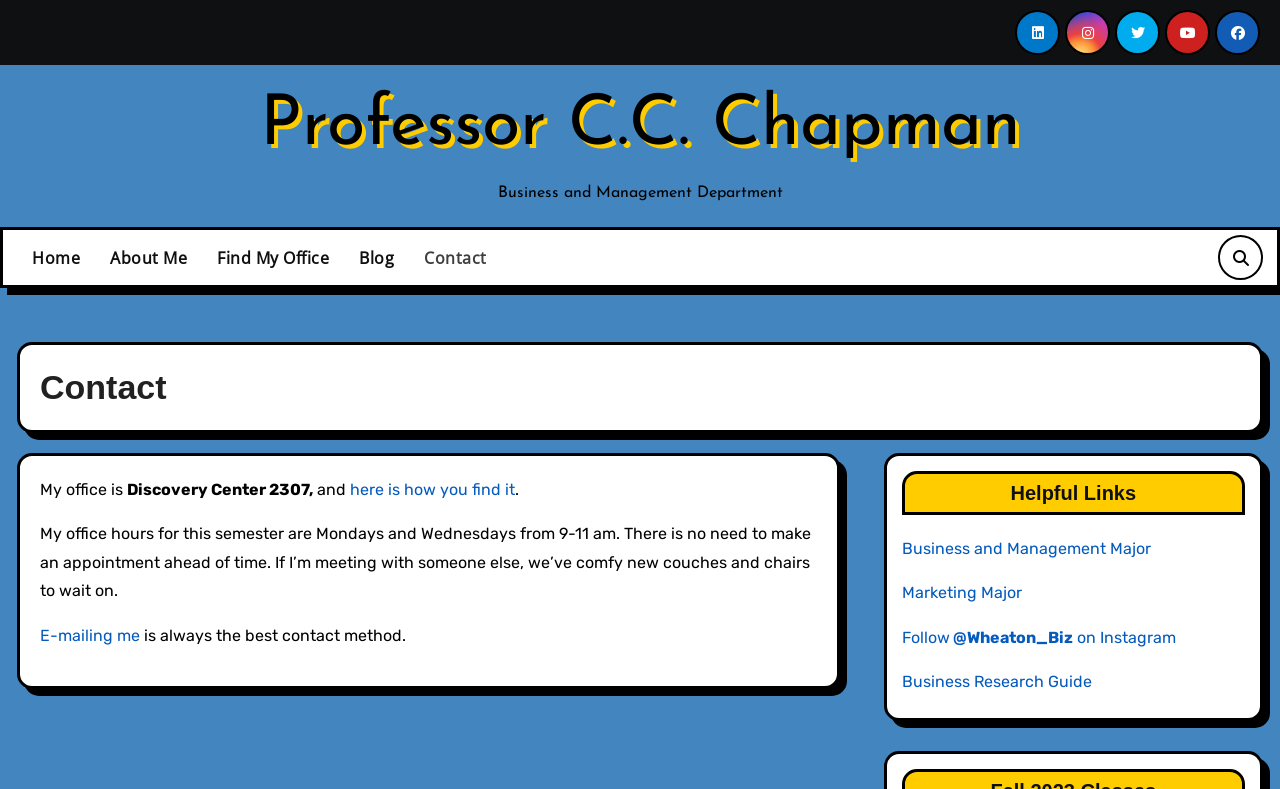How can you contact the professor?
Relying on the image, give a concise answer in one word or a brief phrase.

E-mailing